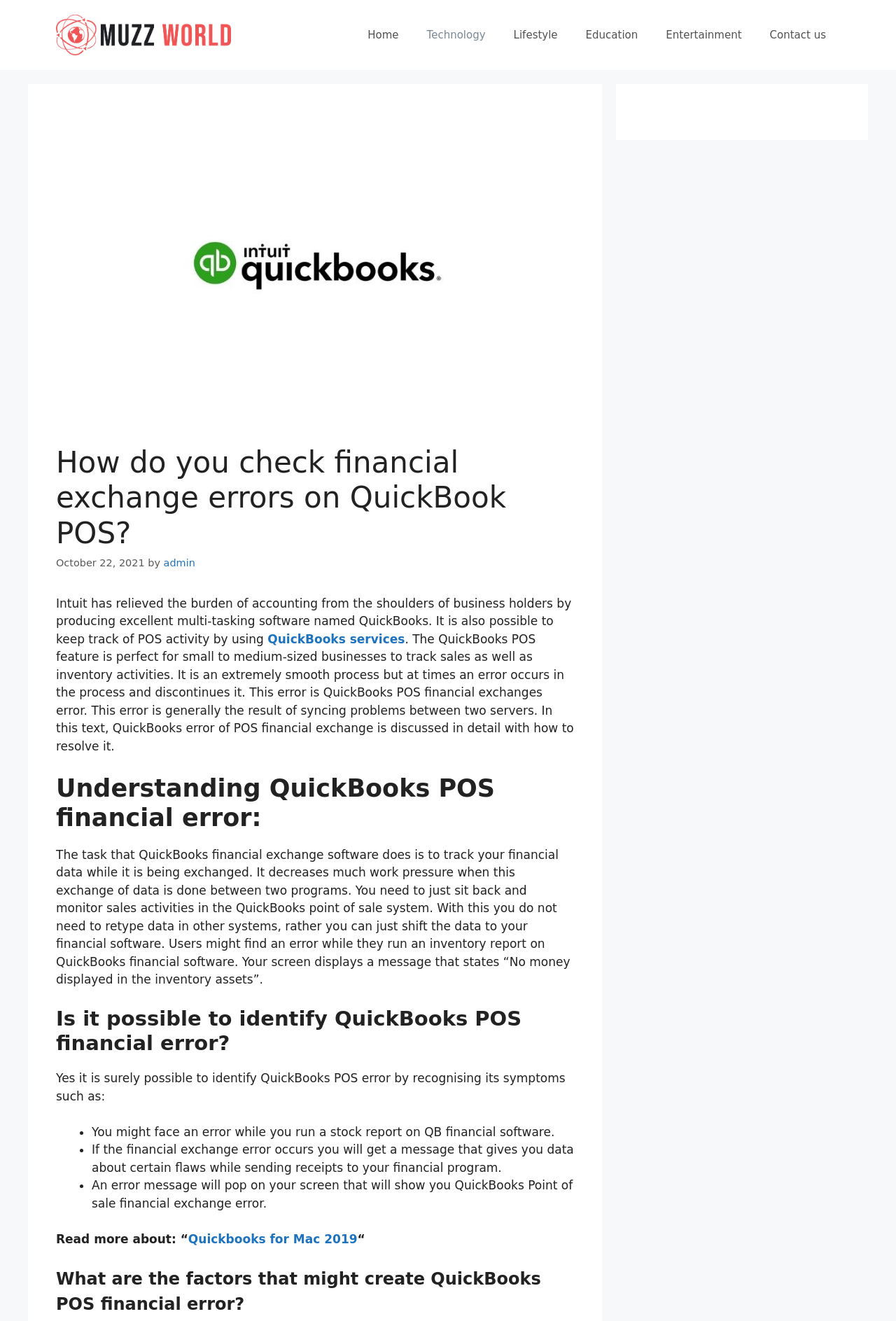Please identify the bounding box coordinates of the element's region that I should click in order to complete the following instruction: "Click the 'admin' link". The bounding box coordinates consist of four float numbers between 0 and 1, i.e., [left, top, right, bottom].

[0.182, 0.422, 0.218, 0.43]